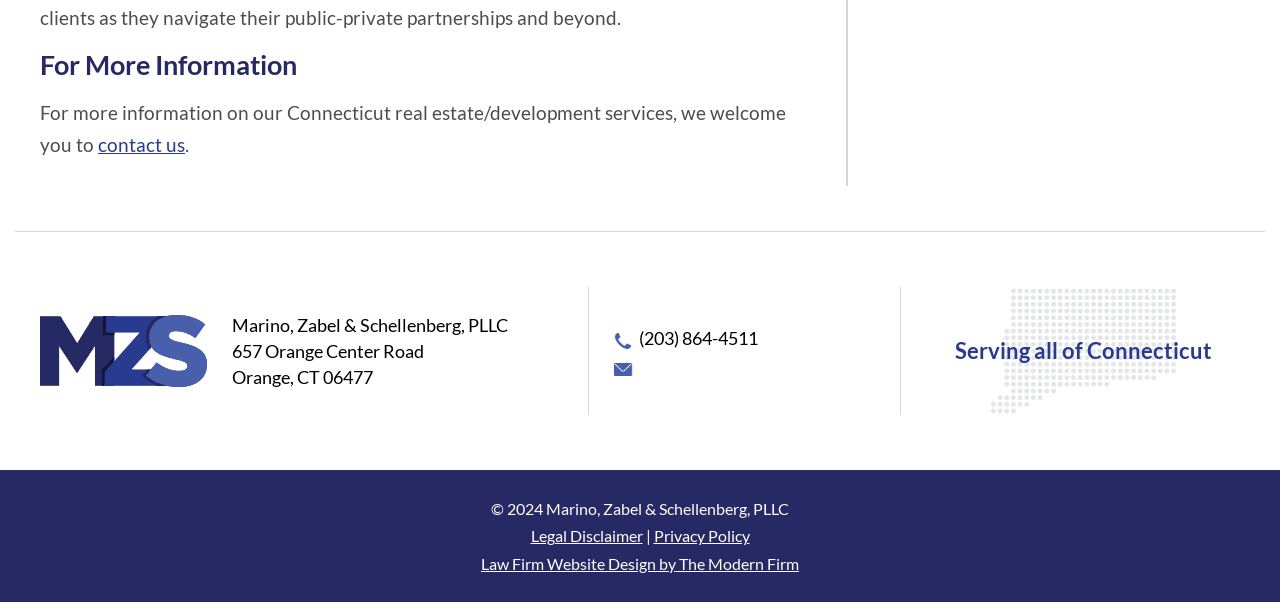Using the element description: "contact us", determine the bounding box coordinates for the specified UI element. The coordinates should be four float numbers between 0 and 1, [left, top, right, bottom].

[0.077, 0.221, 0.145, 0.259]